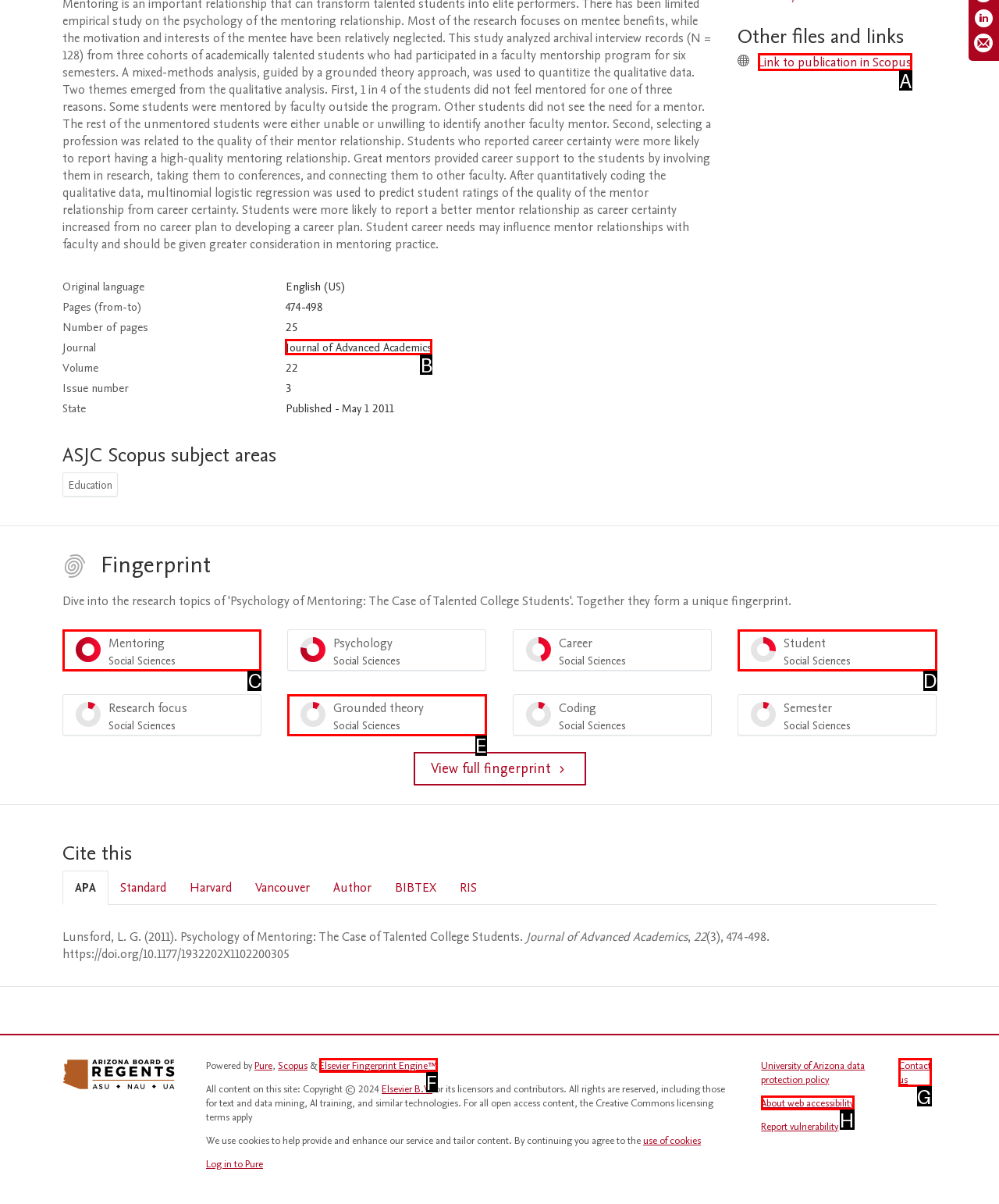Identify the letter of the UI element that fits the description: Journal of Advanced Academics
Respond with the letter of the option directly.

B